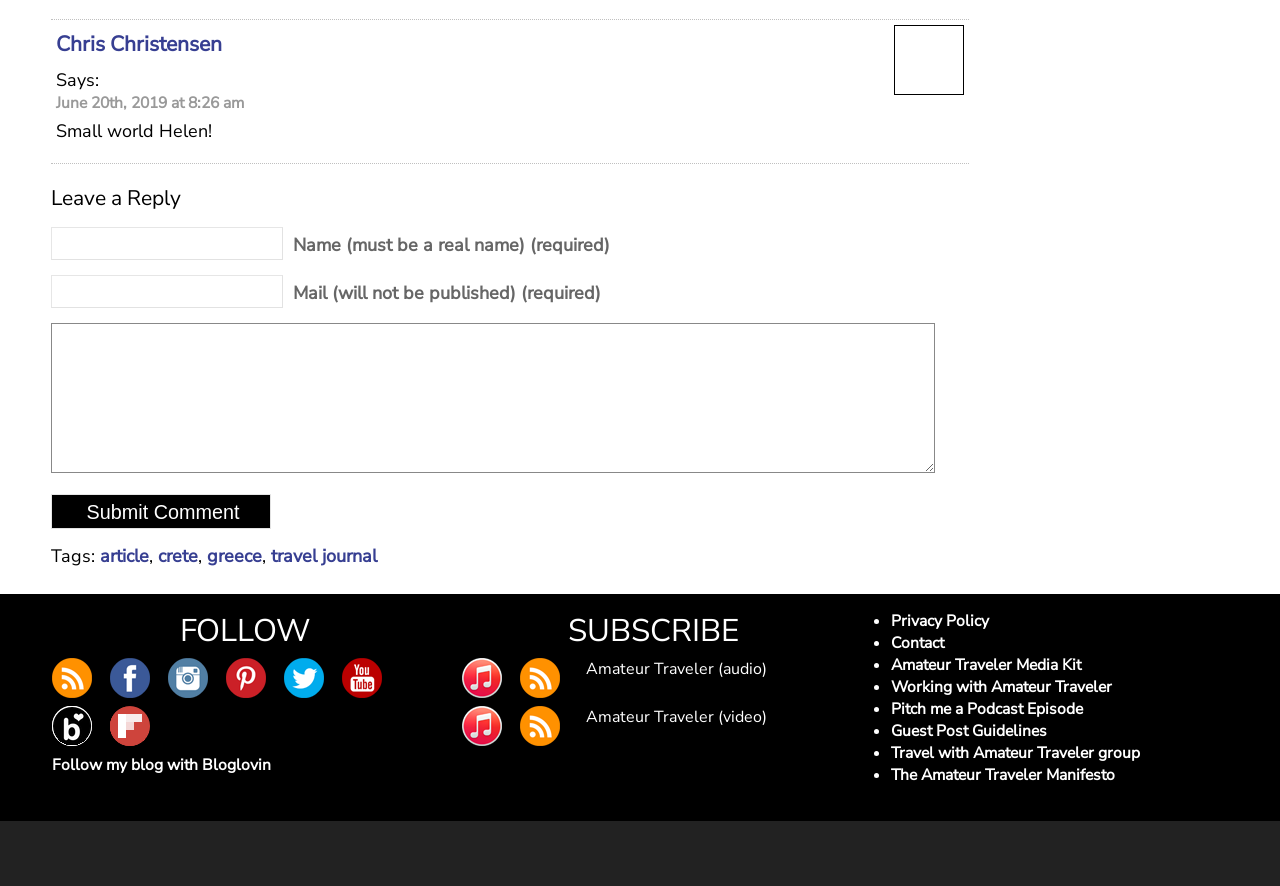Using the element description: "The Author", determine the bounding box coordinates for the specified UI element. The coordinates should be four float numbers between 0 and 1, [left, top, right, bottom].

None